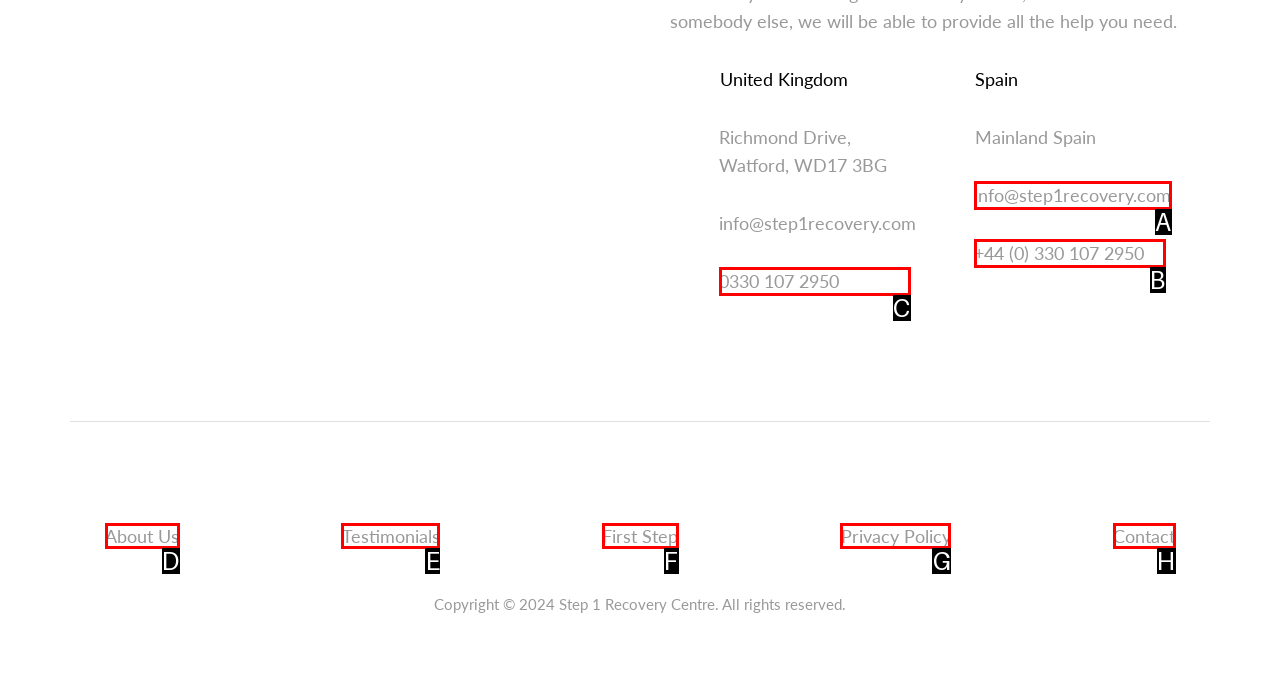Identify the correct HTML element to click to accomplish this task: Learn about the recovery centre in Spain
Respond with the letter corresponding to the correct choice.

A